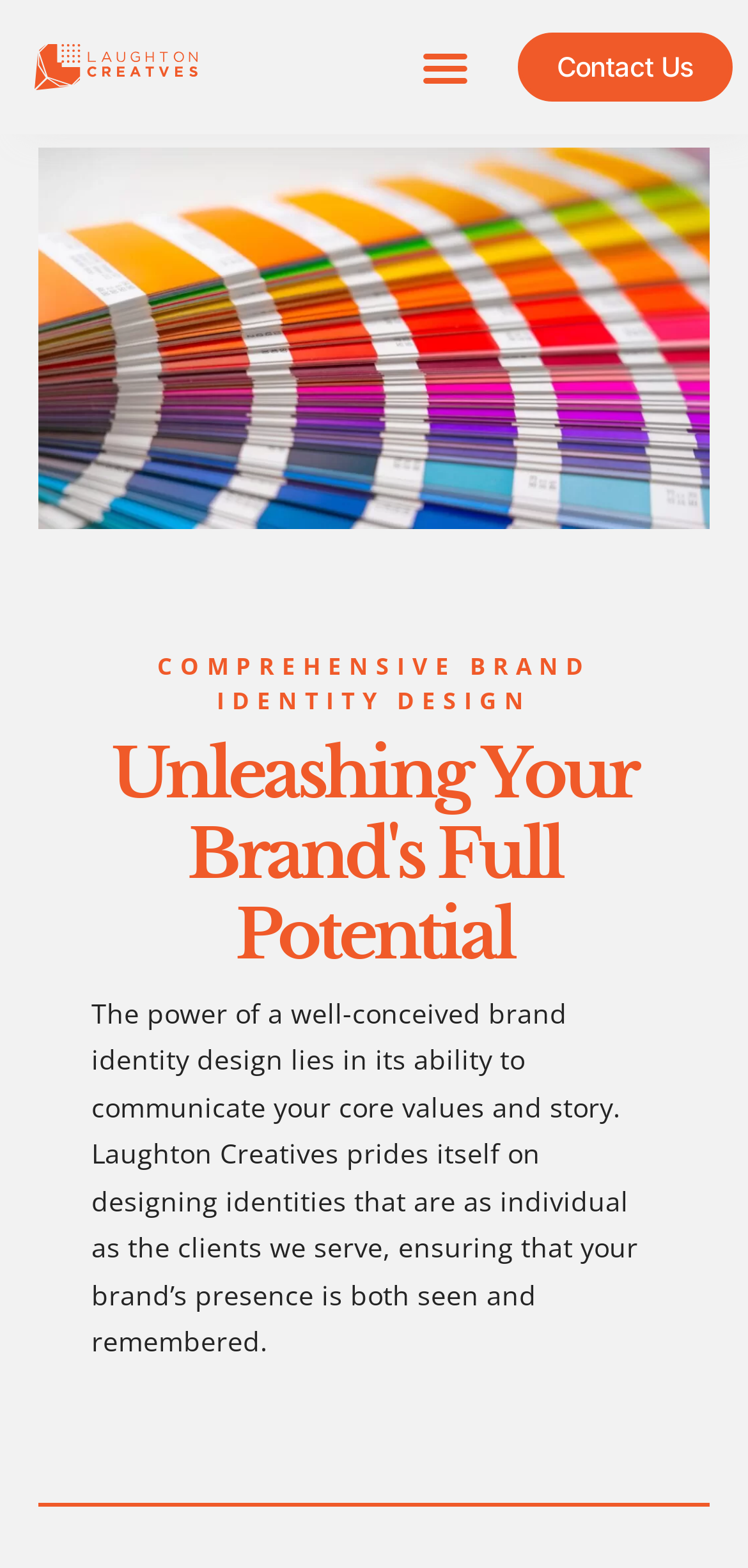What is the location of the company providing branding design services?
From the details in the image, provide a complete and detailed answer to the question.

The webpage title 'Comprehensive Brand Identity Design - Branding Design in Toronto' suggests that the company providing branding design services is located in Toronto.